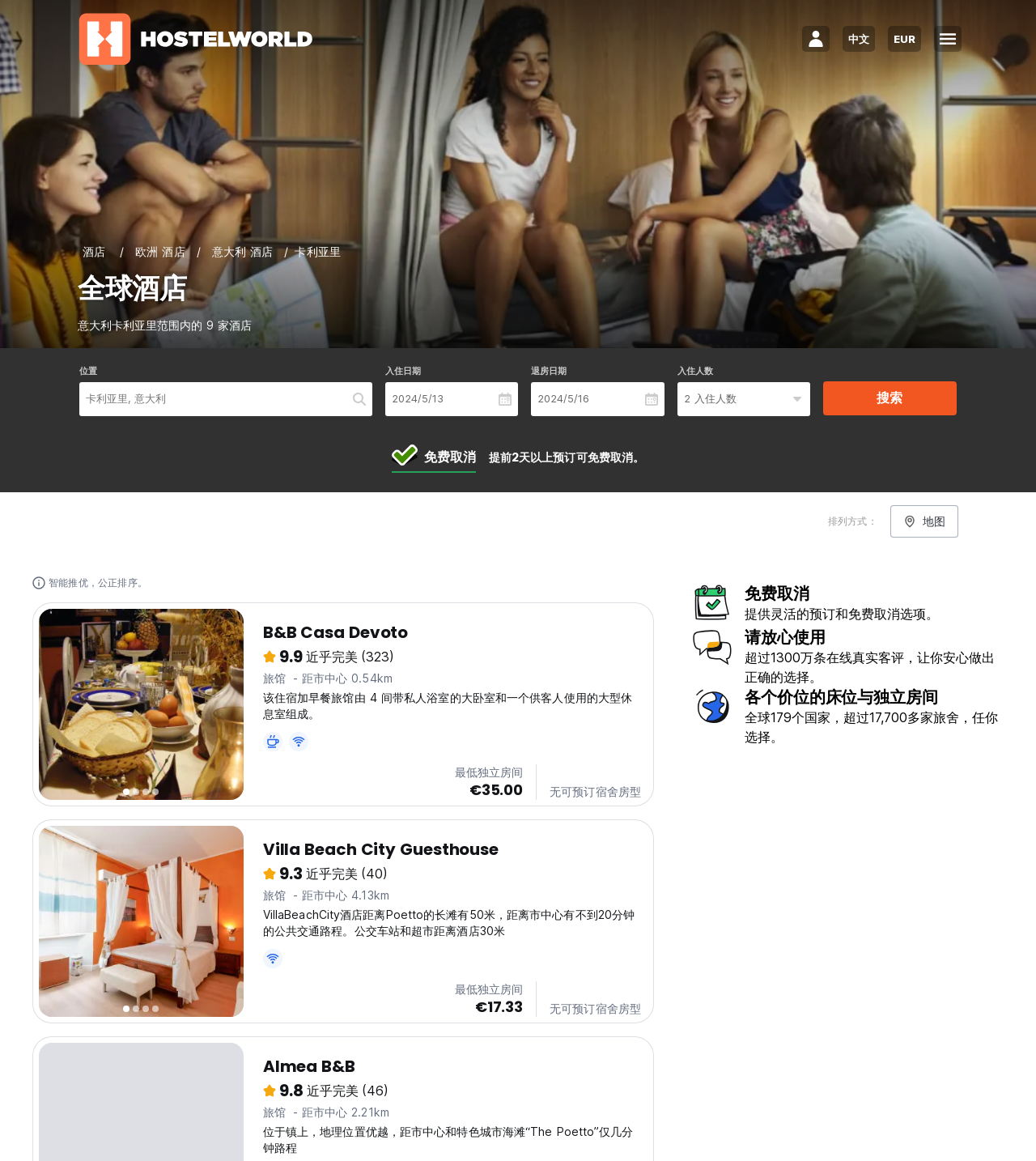Determine the bounding box coordinates for the area you should click to complete the following instruction: "View the map".

[0.859, 0.435, 0.925, 0.463]